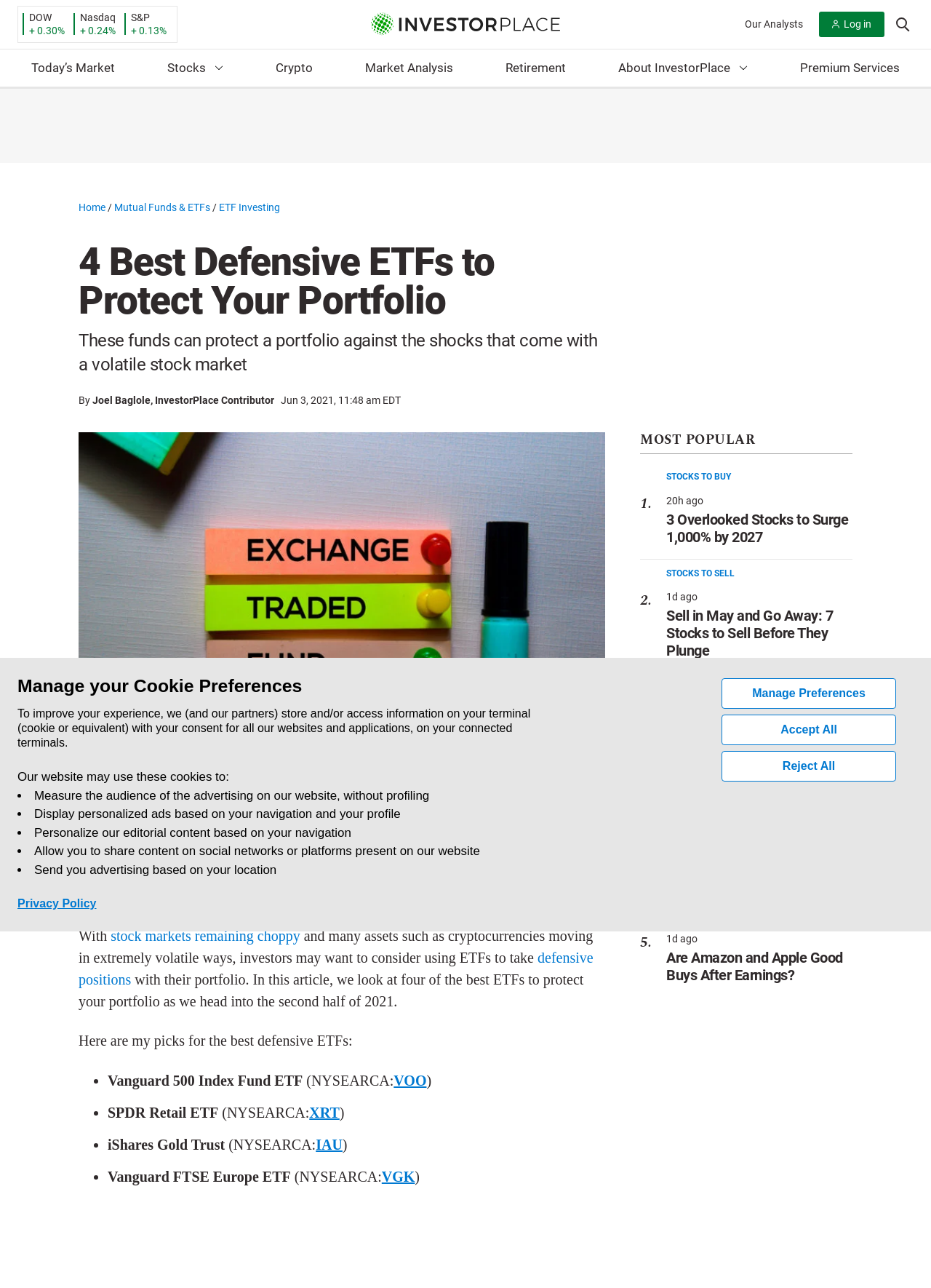Find the bounding box coordinates of the element's region that should be clicked in order to follow the given instruction: "Get more information about the Vanguard 500 Index Fund ETF". The coordinates should consist of four float numbers between 0 and 1, i.e., [left, top, right, bottom].

[0.423, 0.833, 0.458, 0.845]